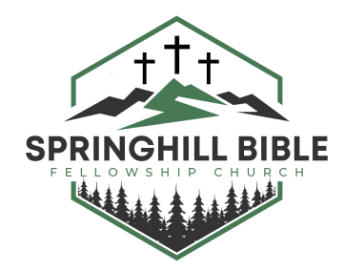Provide a brief response to the question below using one word or phrase:
What does the green mountain peak signify?

Hope and renewal